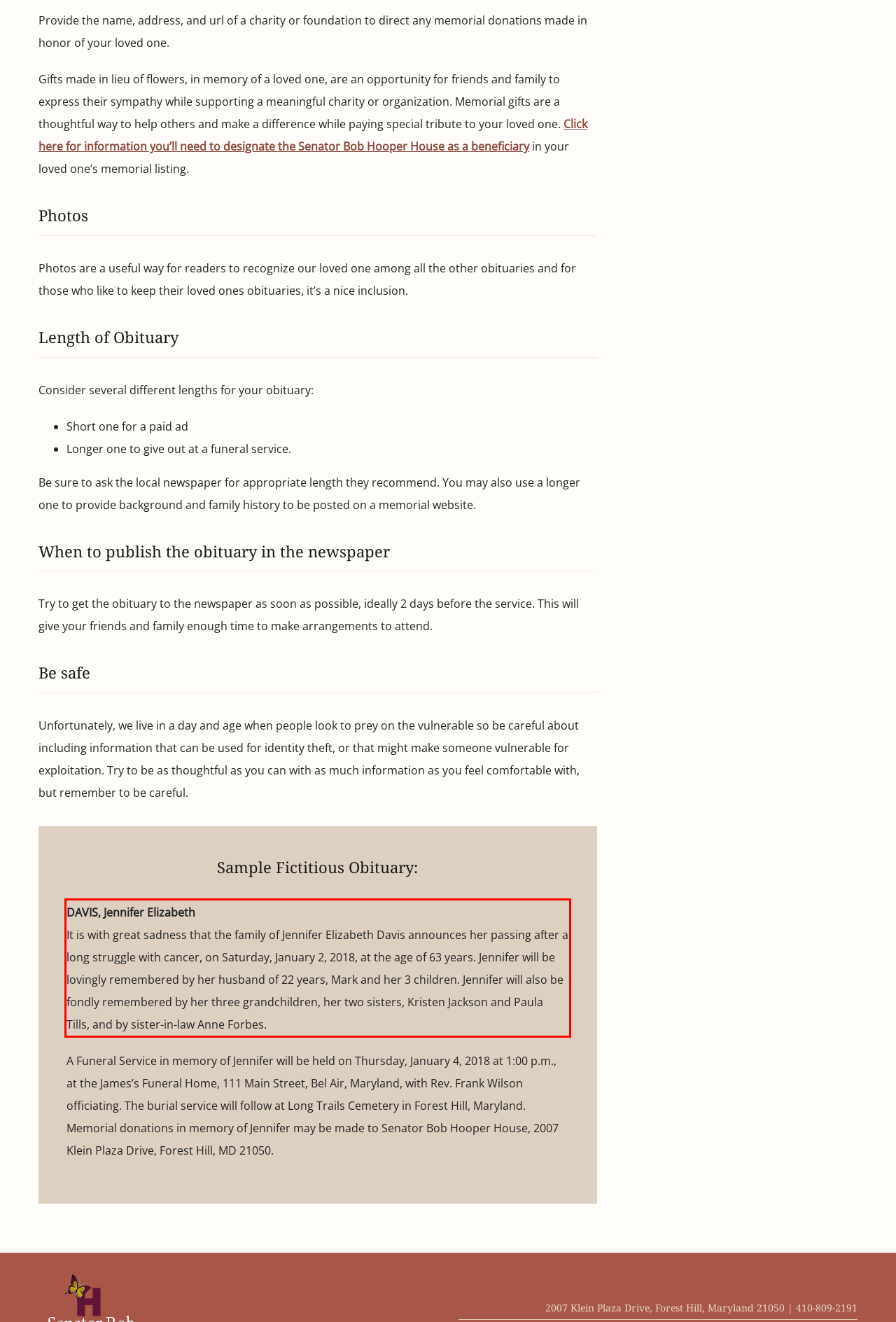You have a screenshot of a webpage, and there is a red bounding box around a UI element. Utilize OCR to extract the text within this red bounding box.

DAVIS, Jennifer Elizabeth It is with great sadness that the family of Jennifer Elizabeth Davis announces her passing after a long struggle with cancer, on Saturday, January 2, 2018, at the age of 63 years. Jennifer will be lovingly remembered by her husband of 22 years, Mark and her 3 children. Jennifer will also be fondly remembered by her three grandchildren, her two sisters, Kristen Jackson and Paula Tills, and by sister-in-law Anne Forbes.